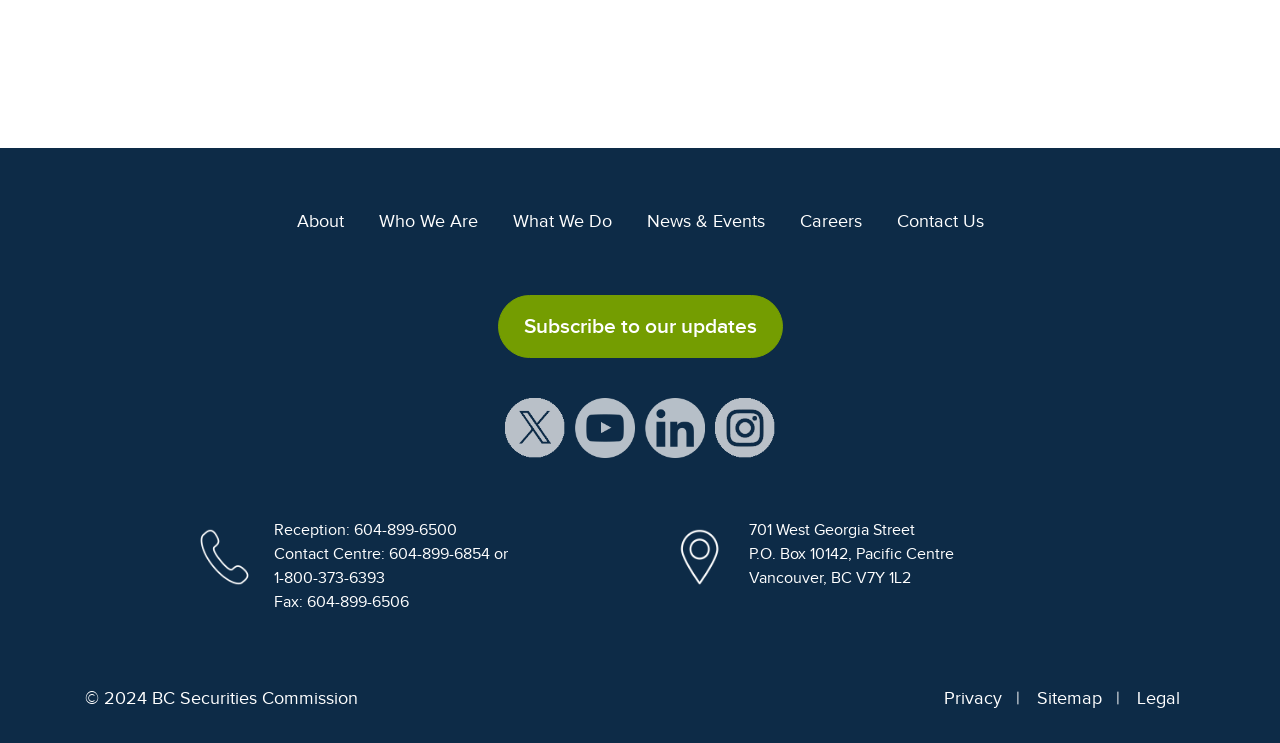Determine the bounding box coordinates of the clickable element necessary to fulfill the instruction: "Open YouTube page". Provide the coordinates as four float numbers within the 0 to 1 range, i.e., [left, top, right, bottom].

[0.449, 0.561, 0.496, 0.587]